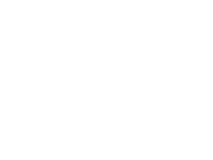Craft a detailed explanation of the image.

The image features the logo of "Beanie Yogini," which is associated with children's yoga classes, mindfulness training, and parties. This logo encapsulates the playful and nurturing spirit of the center, emphasizing a welcoming environment designed specifically for children. It reflects the organization's dedication to promoting health and well-being through yoga, highlighting activities that support children's physical and emotional development. The logo's design conveys a sense of fun and creativity, appealing to young audiences and their parents alike.